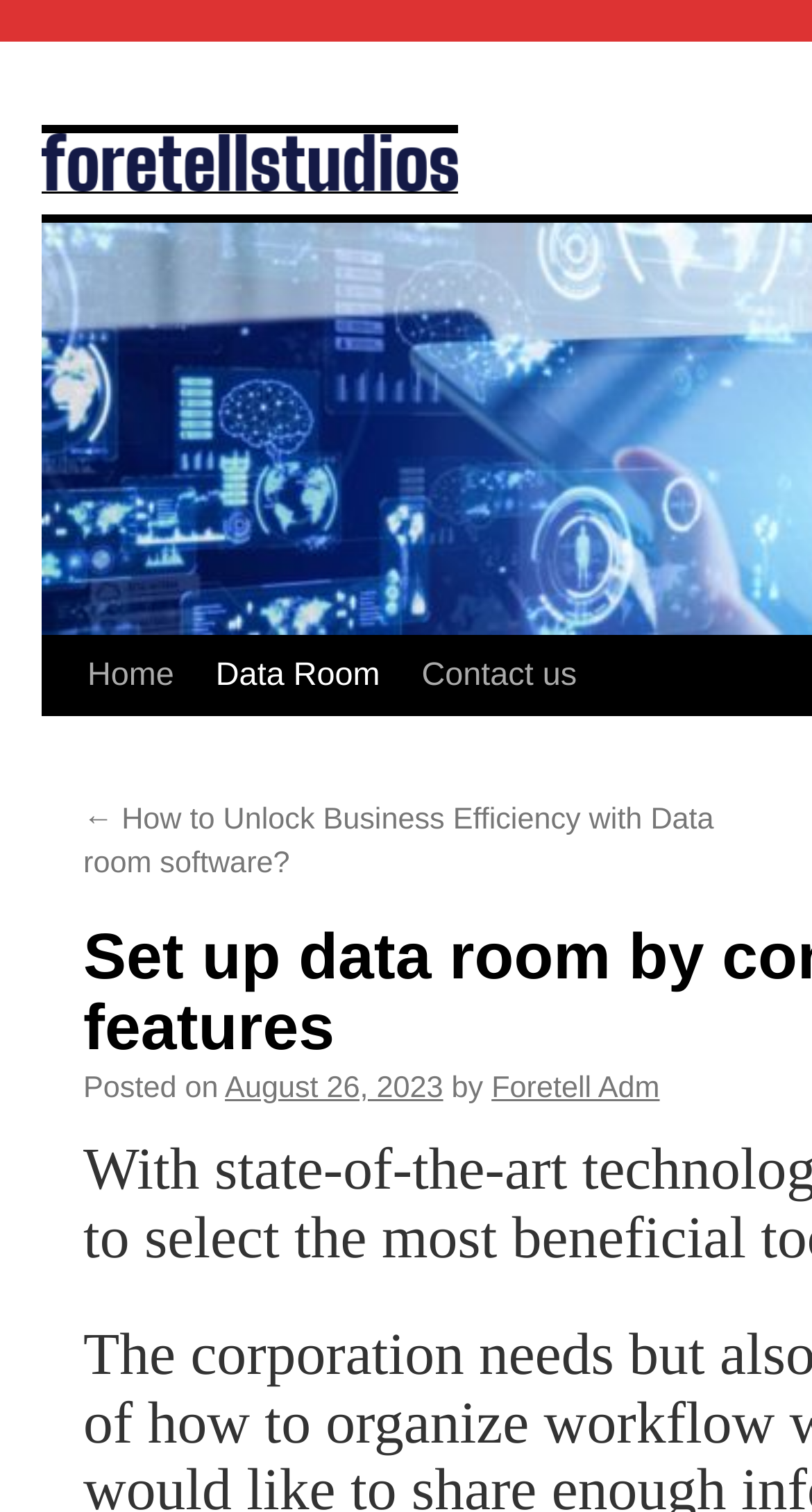Locate the UI element described by Skip to content and provide its bounding box coordinates. Use the format (top-left x, top-left y, bottom-right x, bottom-right y) with all values as floating point numbers between 0 and 1.

[0.049, 0.42, 0.1, 0.577]